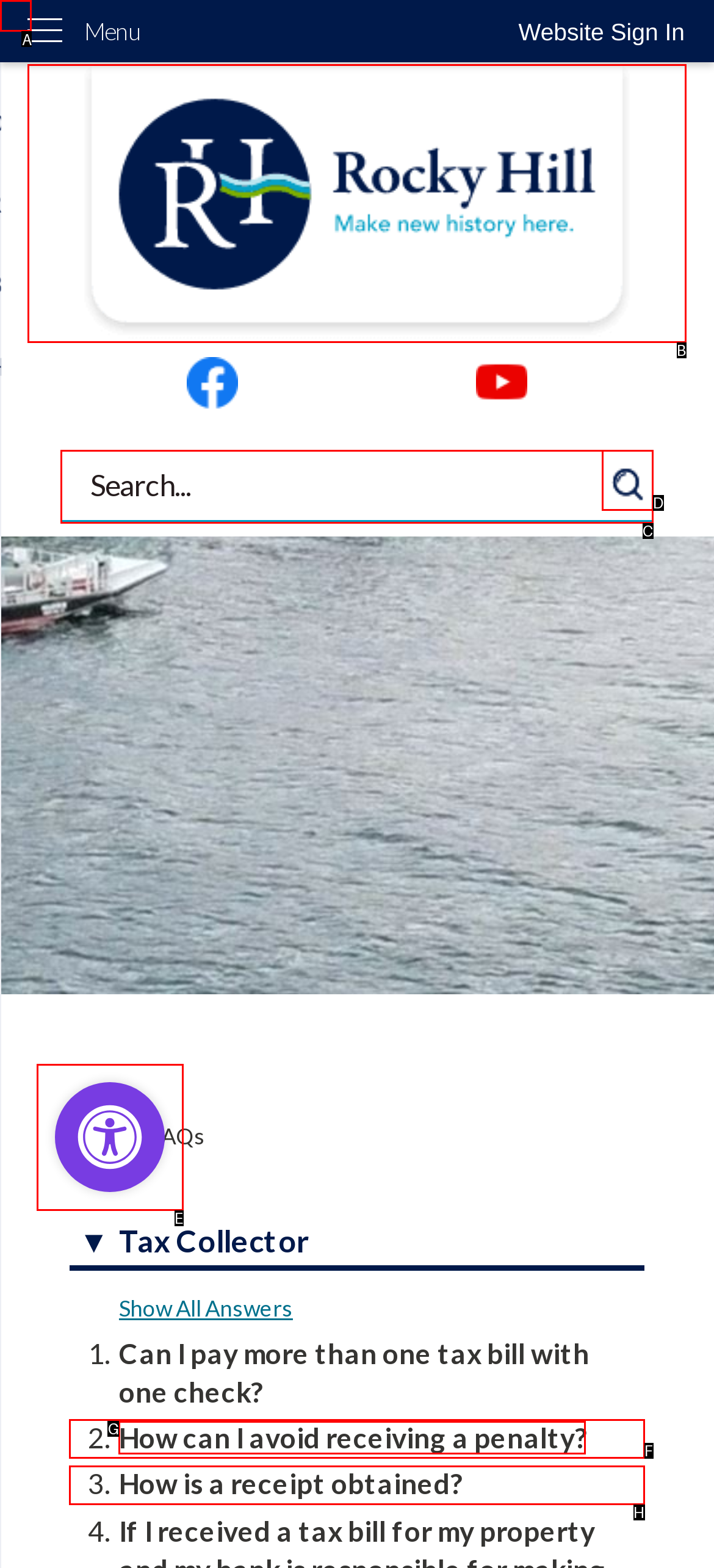Find the HTML element that matches the description provided: Skip to Main Content
Answer using the corresponding option letter.

A